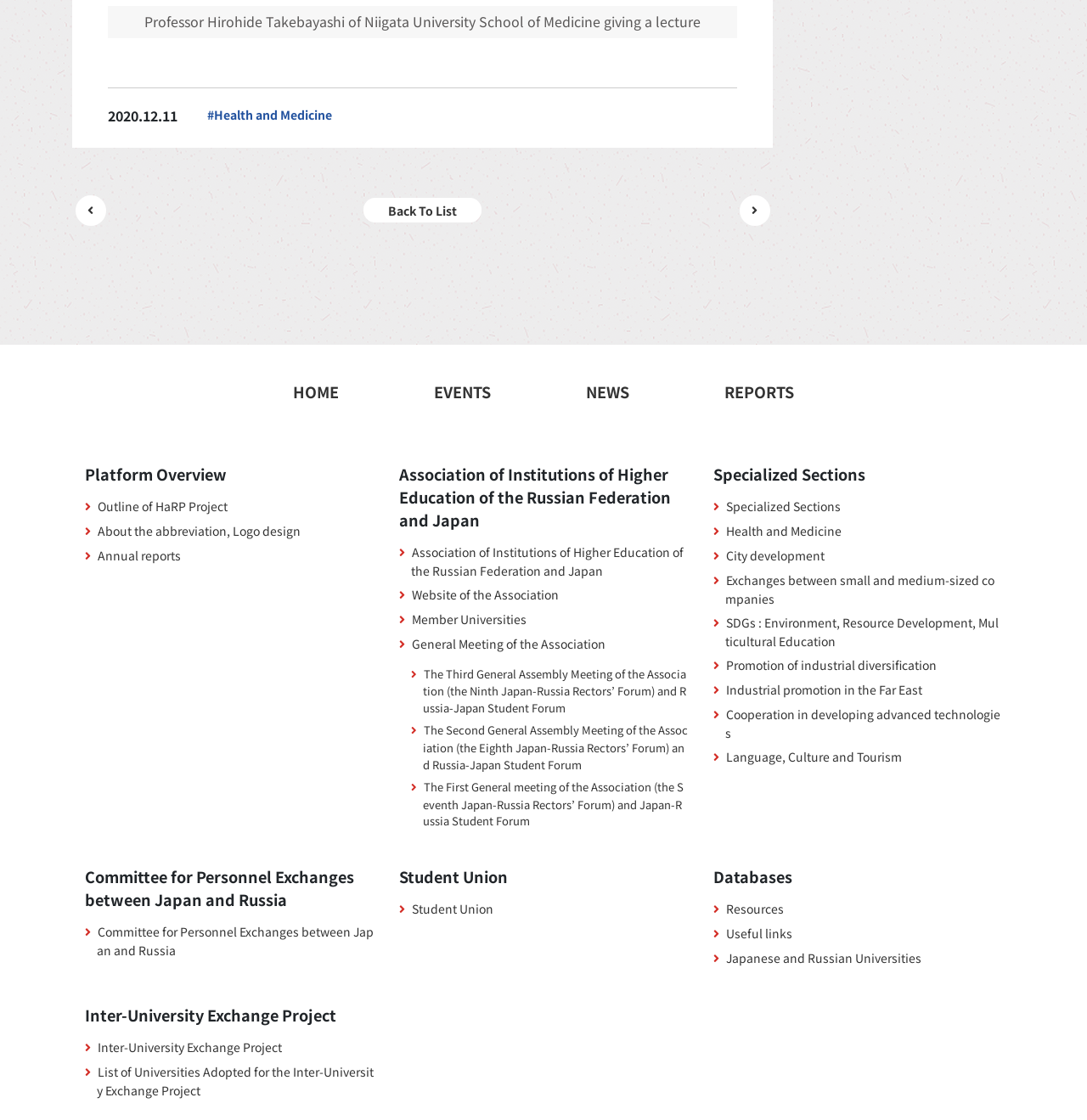Please specify the coordinates of the bounding box for the element that should be clicked to carry out this instruction: "View 'Health and Medicine'". The coordinates must be four float numbers between 0 and 1, formatted as [left, top, right, bottom].

[0.191, 0.095, 0.305, 0.11]